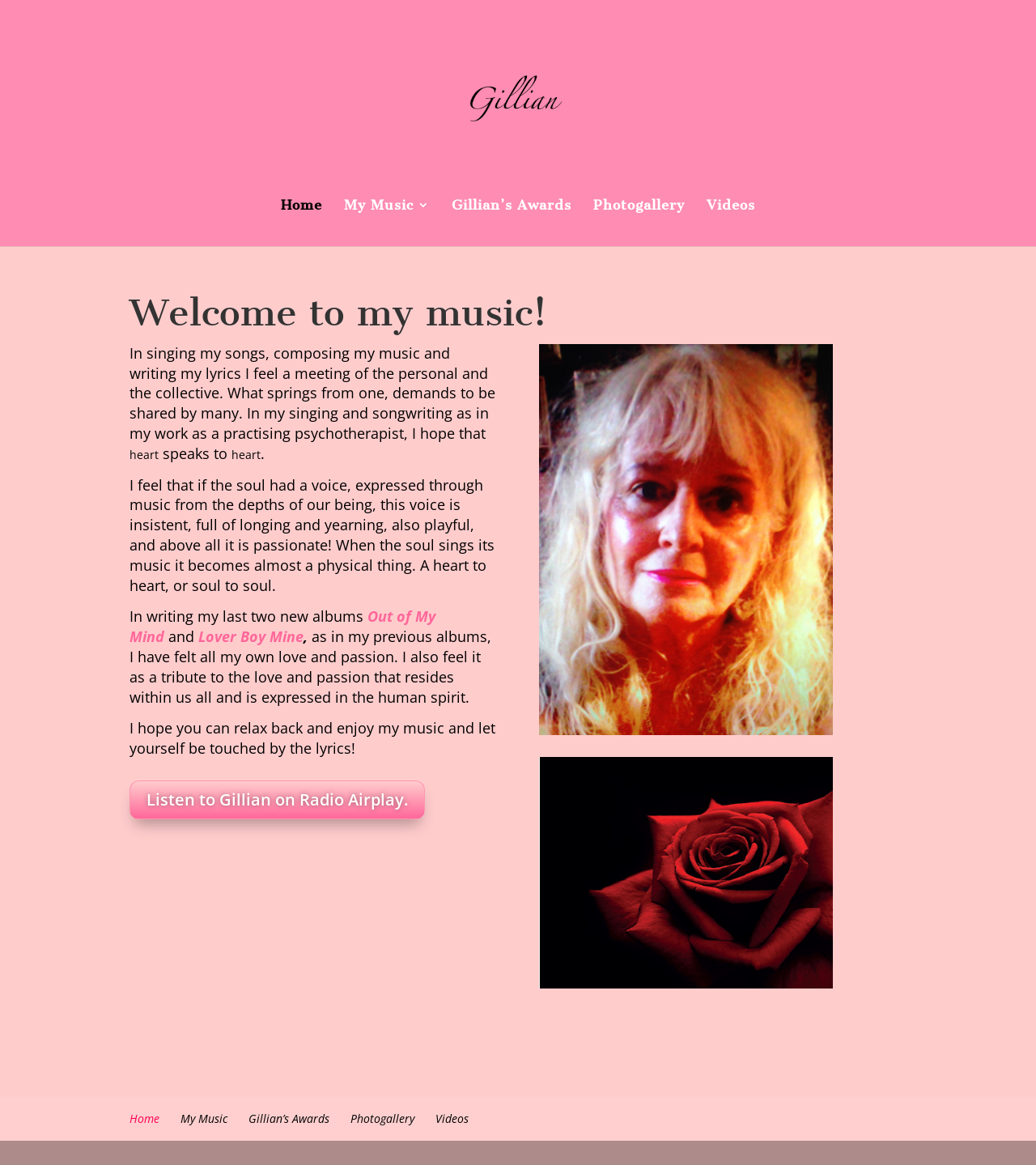Based on the element description Out of My Mind, identify the bounding box of the UI element in the given webpage screenshot. The coordinates should be in the format (top-left x, top-left y, bottom-right x, bottom-right y) and must be between 0 and 1.

[0.125, 0.521, 0.42, 0.555]